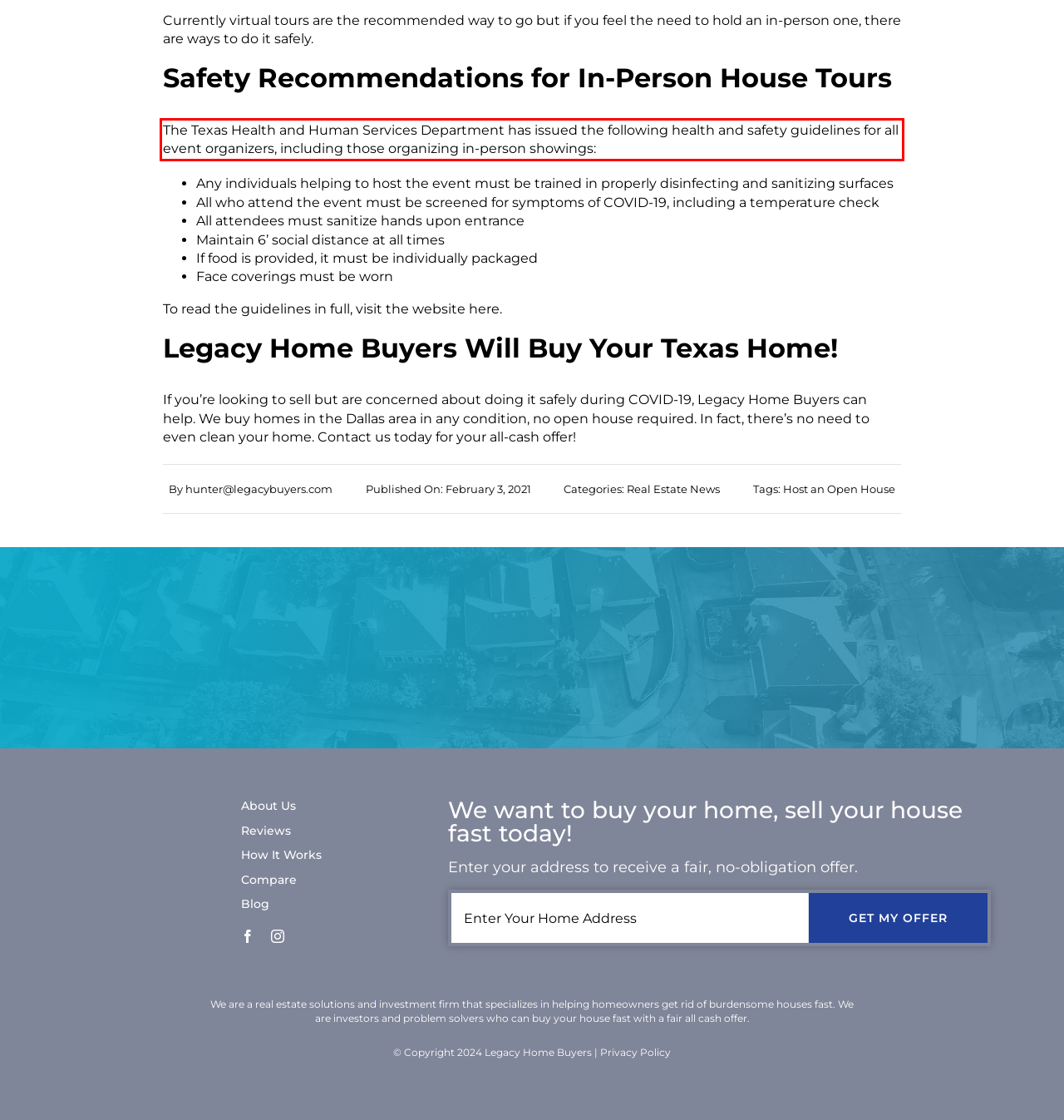Please identify and extract the text content from the UI element encased in a red bounding box on the provided webpage screenshot.

The Texas Health and Human Services Department has issued the following health and safety guidelines for all event organizers, including those organizing in-person showings: